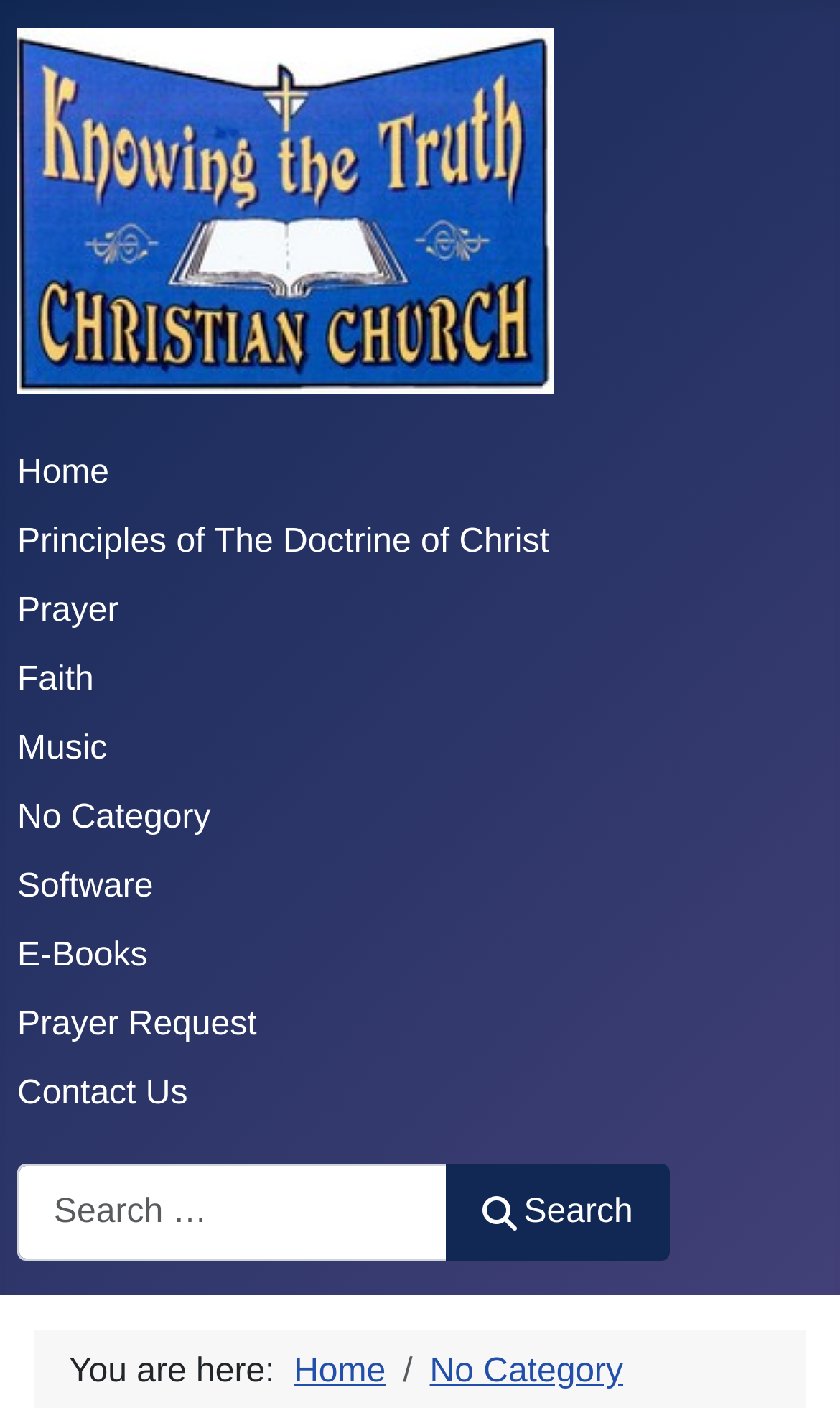Please locate and retrieve the main header text of the webpage.

There Is No Place Like Home